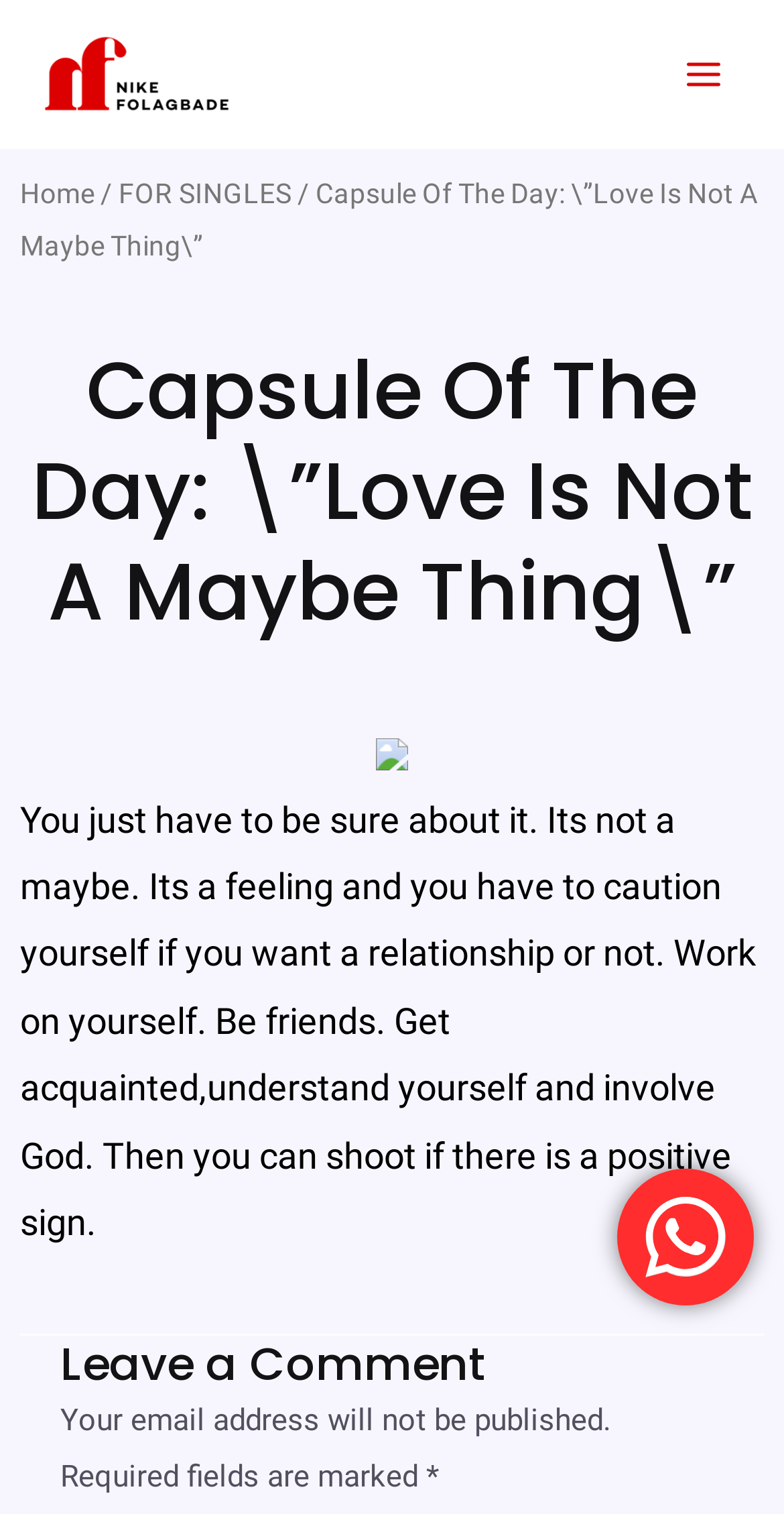Who is the author of the article?
Based on the visual information, provide a detailed and comprehensive answer.

The author of the article can be found by looking at the link element with the text 'NIke Folagbade' which is located at the top of the page, indicating that this is the author of the article.